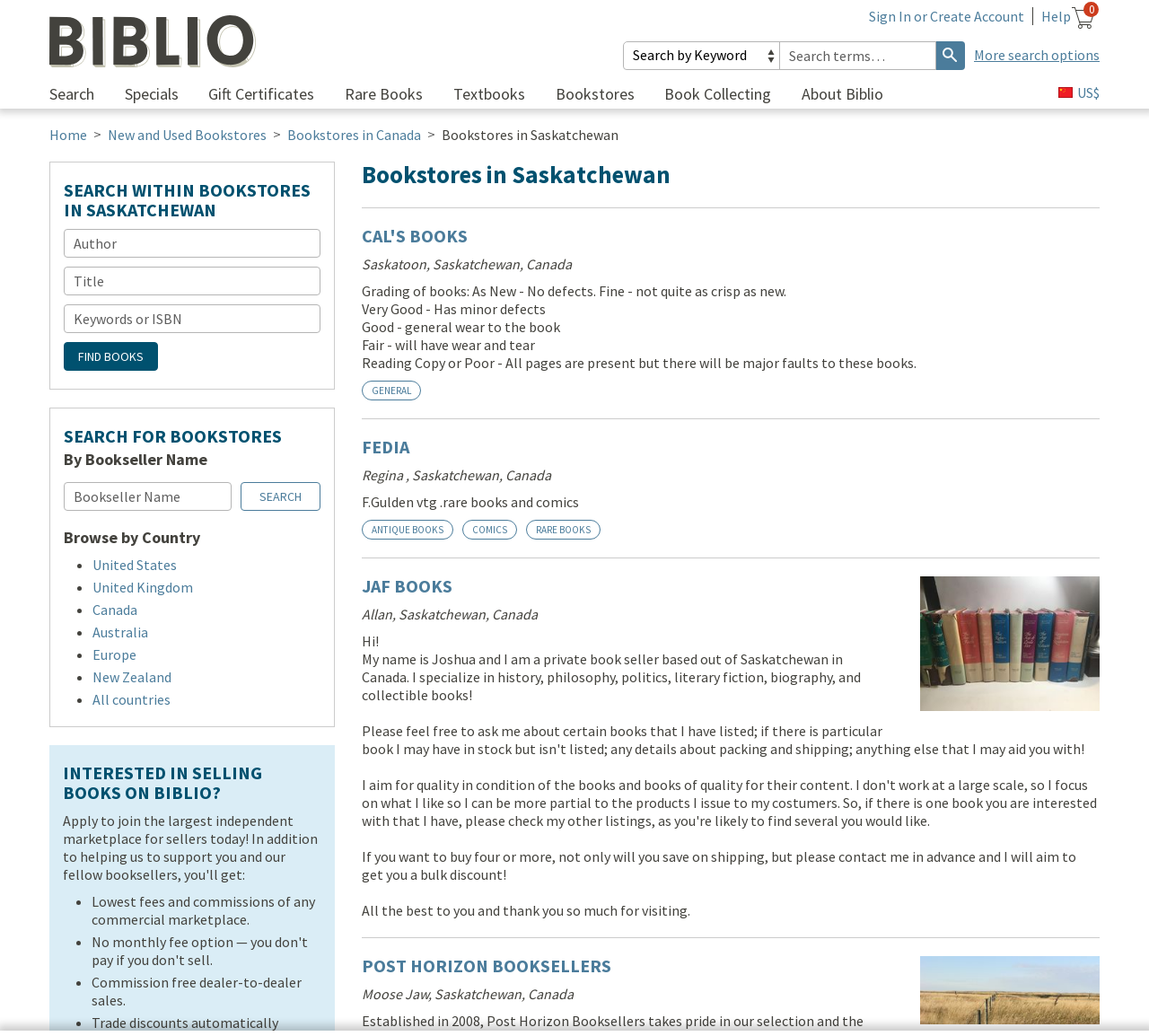What is the name of the last bookstore on the list?
Provide a concise answer using a single word or phrase based on the image.

POST HORIZON BOOKSELLERS